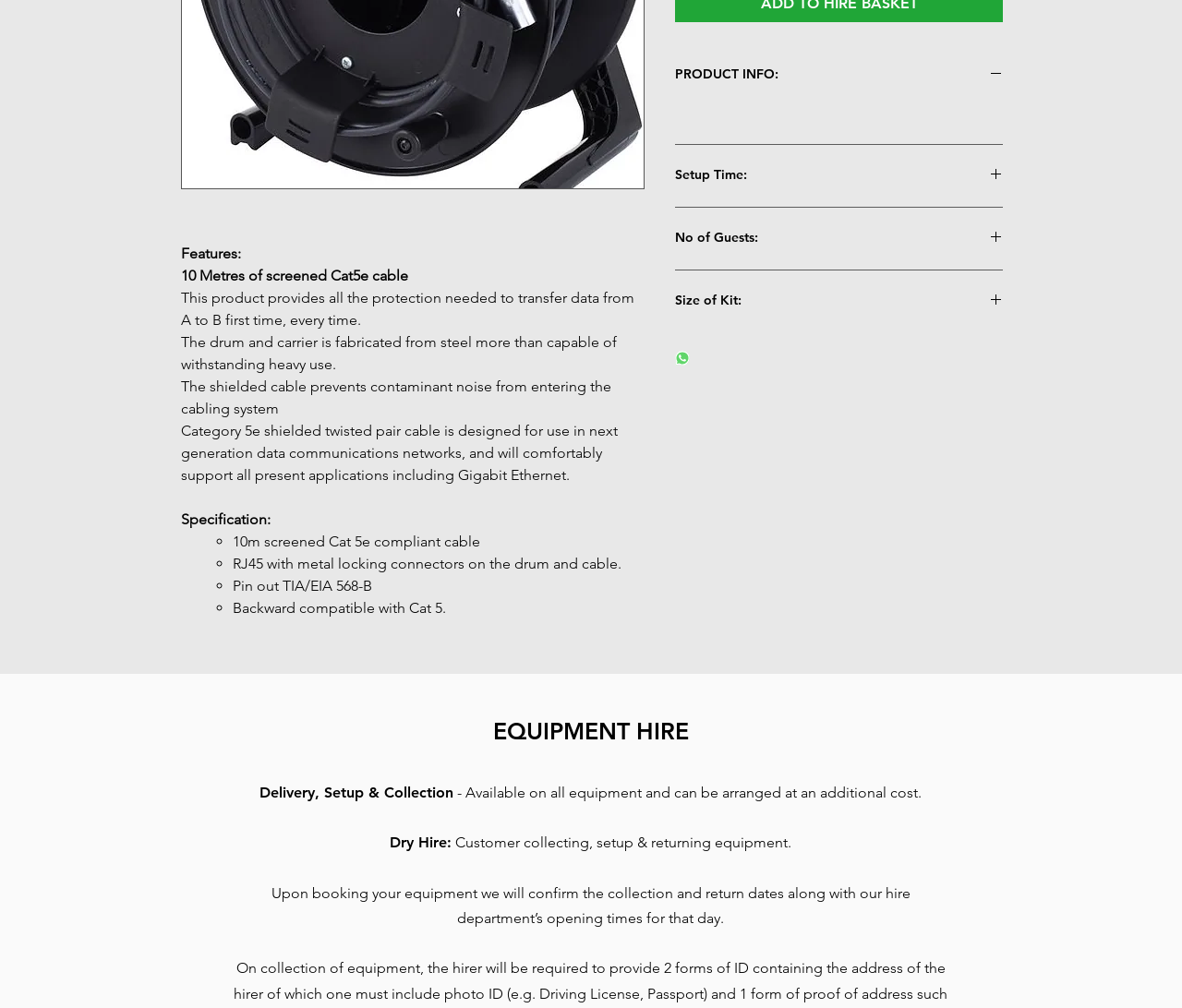Using the provided element description: "Setup Time:", determine the bounding box coordinates of the corresponding UI element in the screenshot.

[0.571, 0.165, 0.848, 0.183]